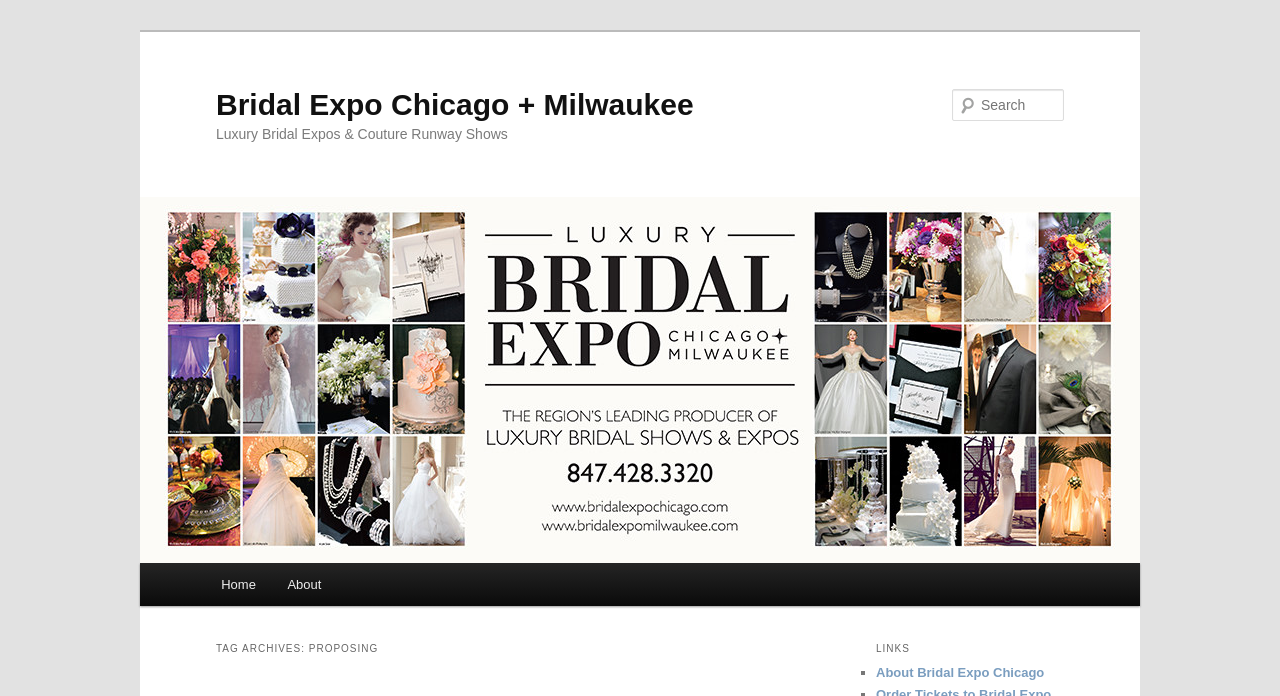From the element description: "Home", extract the bounding box coordinates of the UI element. The coordinates should be expressed as four float numbers between 0 and 1, in the order [left, top, right, bottom].

[0.16, 0.809, 0.212, 0.871]